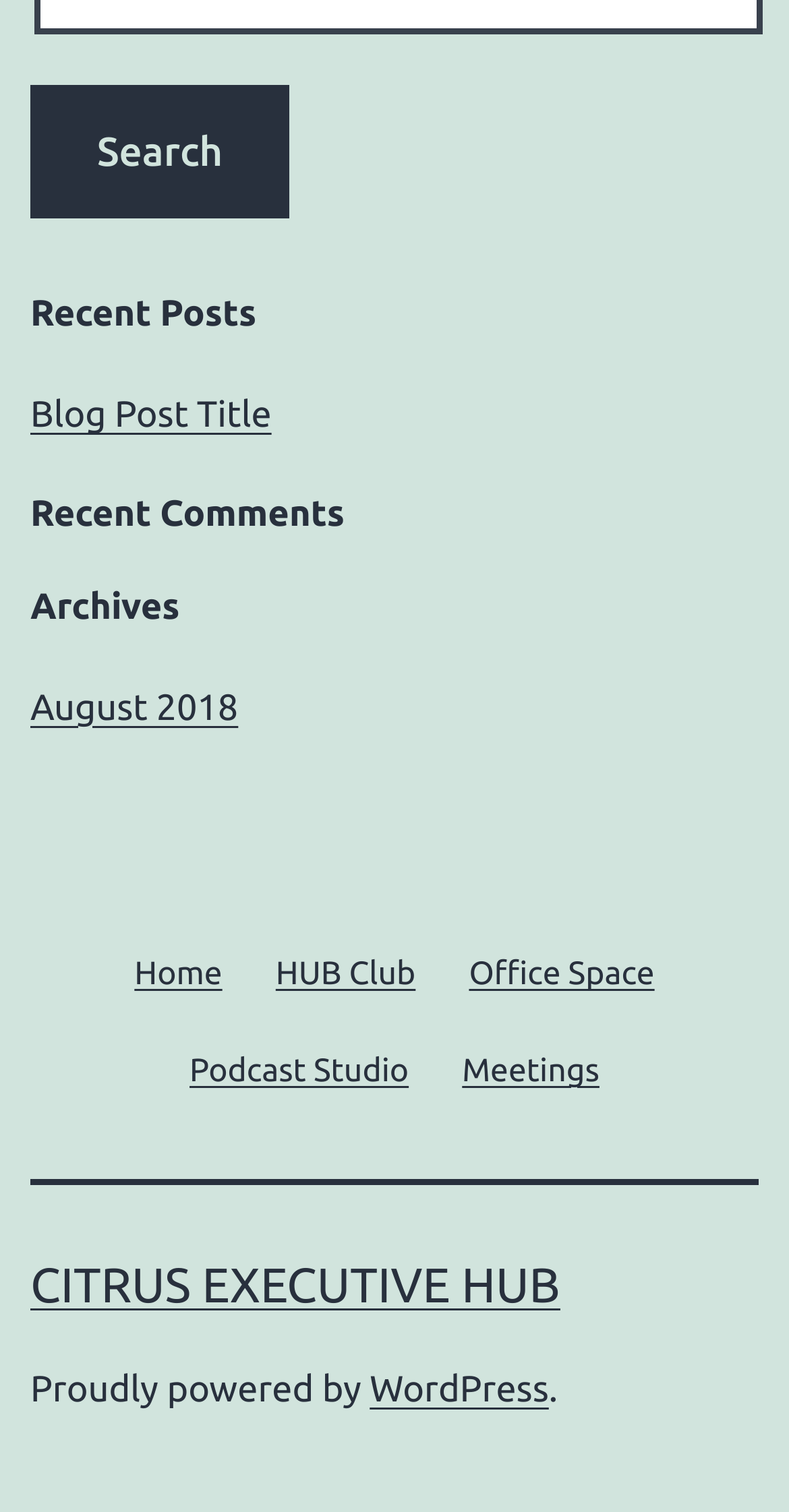For the following element description, predict the bounding box coordinates in the format (top-left x, top-left y, bottom-right x, bottom-right y). All values should be floating point numbers between 0 and 1. Description: parent_node: Search… value="Search"

[0.038, 0.056, 0.367, 0.145]